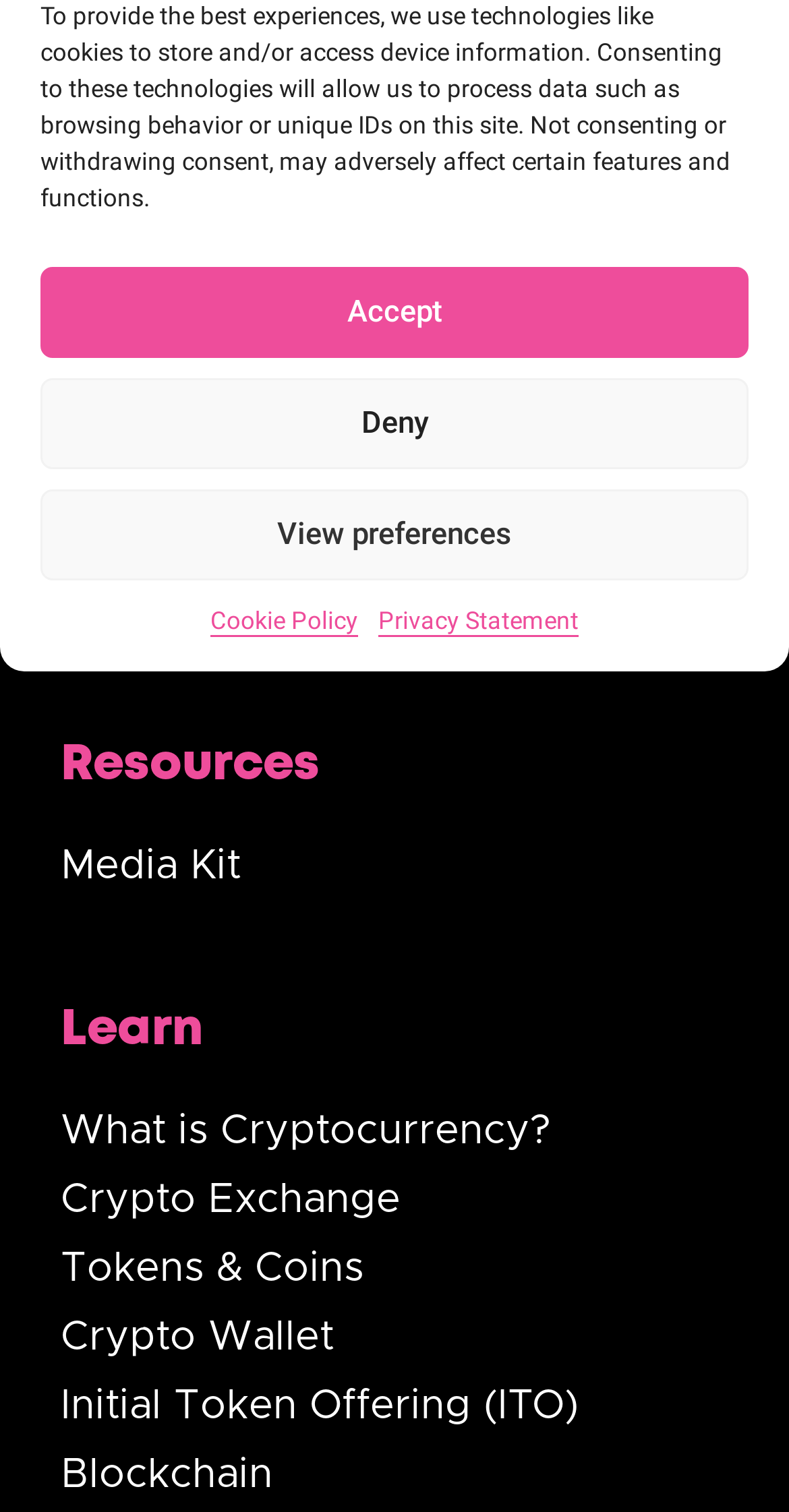Bounding box coordinates are given in the format (top-left x, top-left y, bottom-right x, bottom-right y). All values should be floating point numbers between 0 and 1. Provide the bounding box coordinate for the UI element described as: Initial Token Offering (ITO)

[0.077, 0.907, 0.733, 0.952]